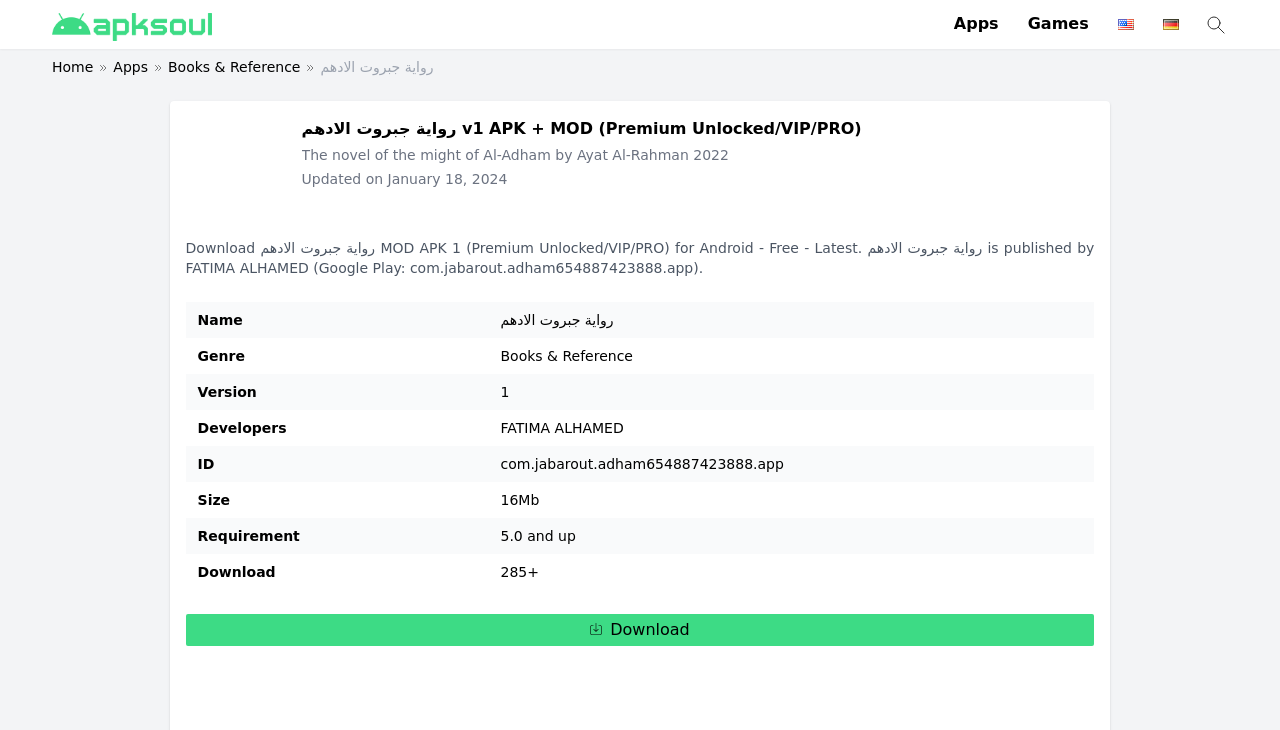Please locate the bounding box coordinates of the element that should be clicked to achieve the given instruction: "Go to the Apps page".

[0.745, 0.019, 0.78, 0.045]